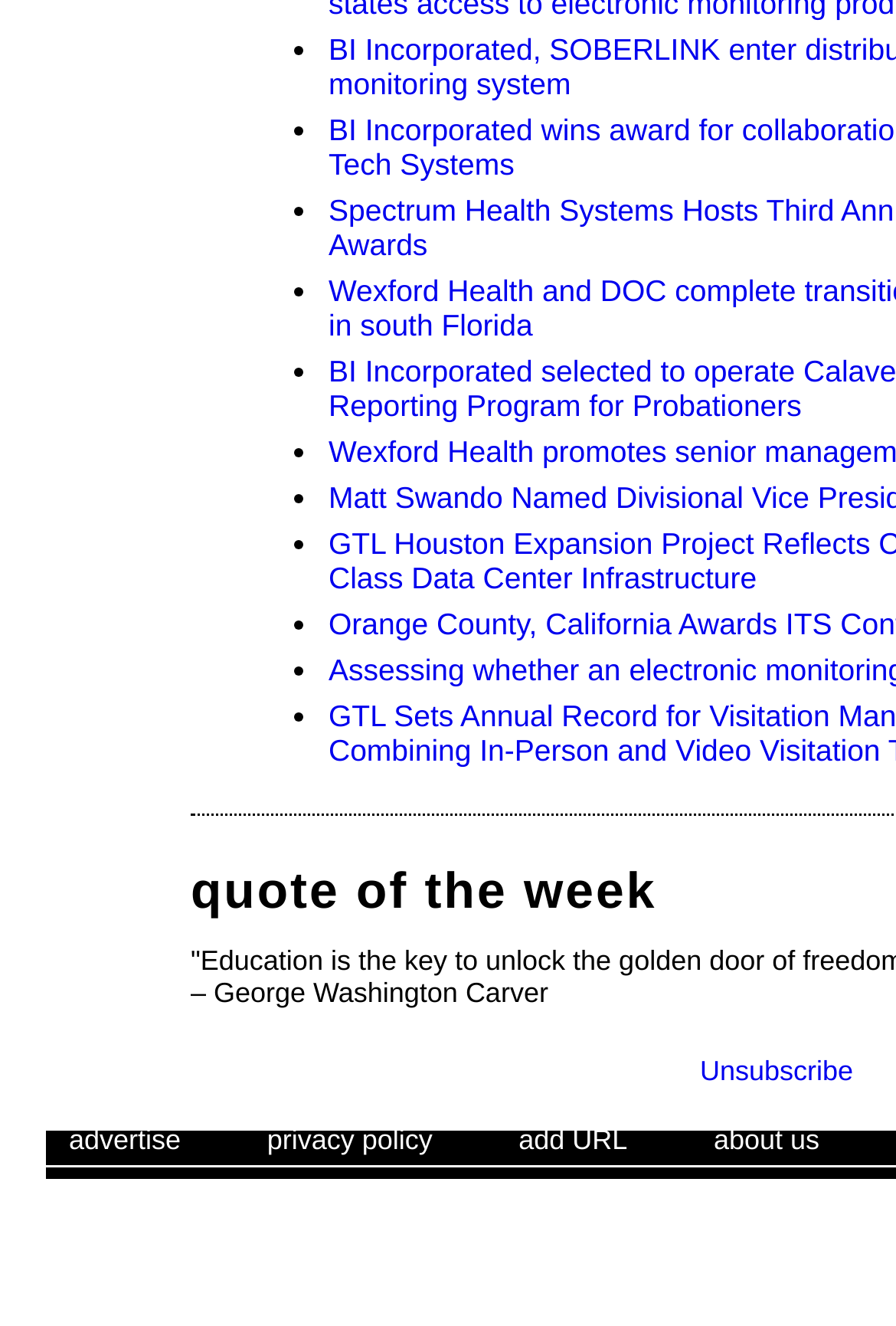Predict the bounding box for the UI component with the following description: "Unsubscribe".

[0.781, 0.795, 0.952, 0.82]